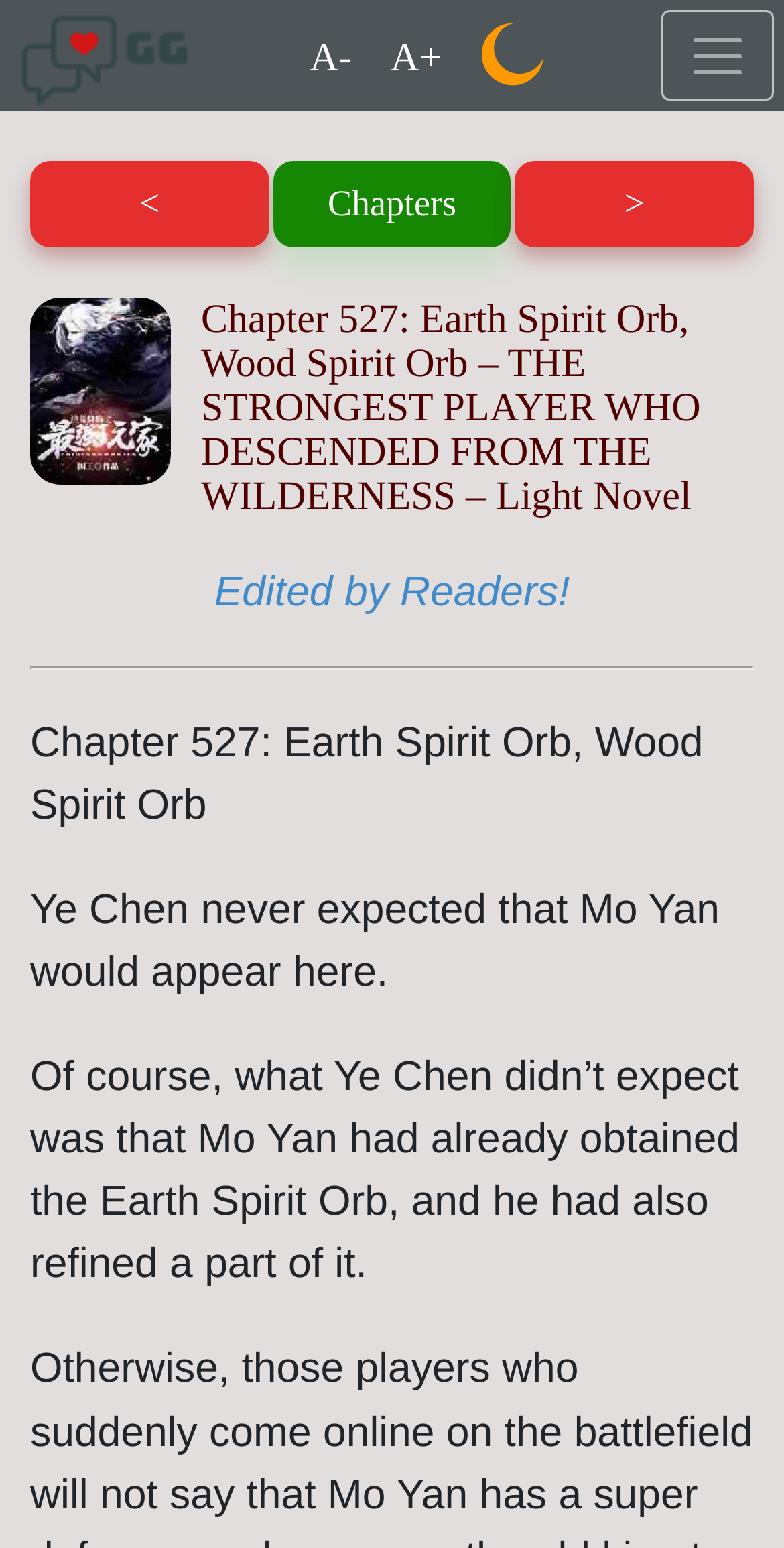Using the provided description: "parent_node: А-", find the bounding box coordinates of the corresponding UI element. The output should be four float numbers between 0 and 1, in the format [left, top, right, bottom].

[0.613, 0.014, 0.695, 0.071]